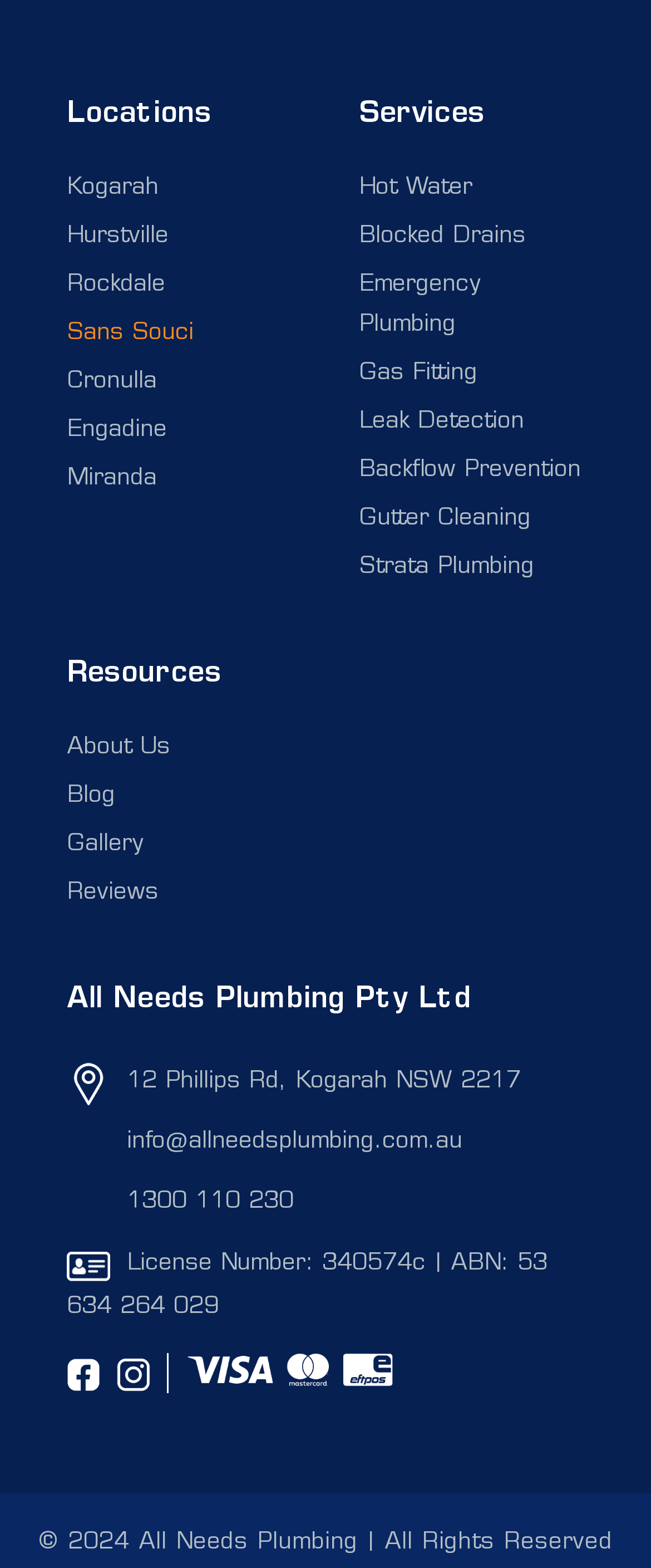What is the last service listed?
Provide an in-depth and detailed answer to the question.

I looked at the links under the 'Services' static text and found that the last one is 'Strata Plumbing'.